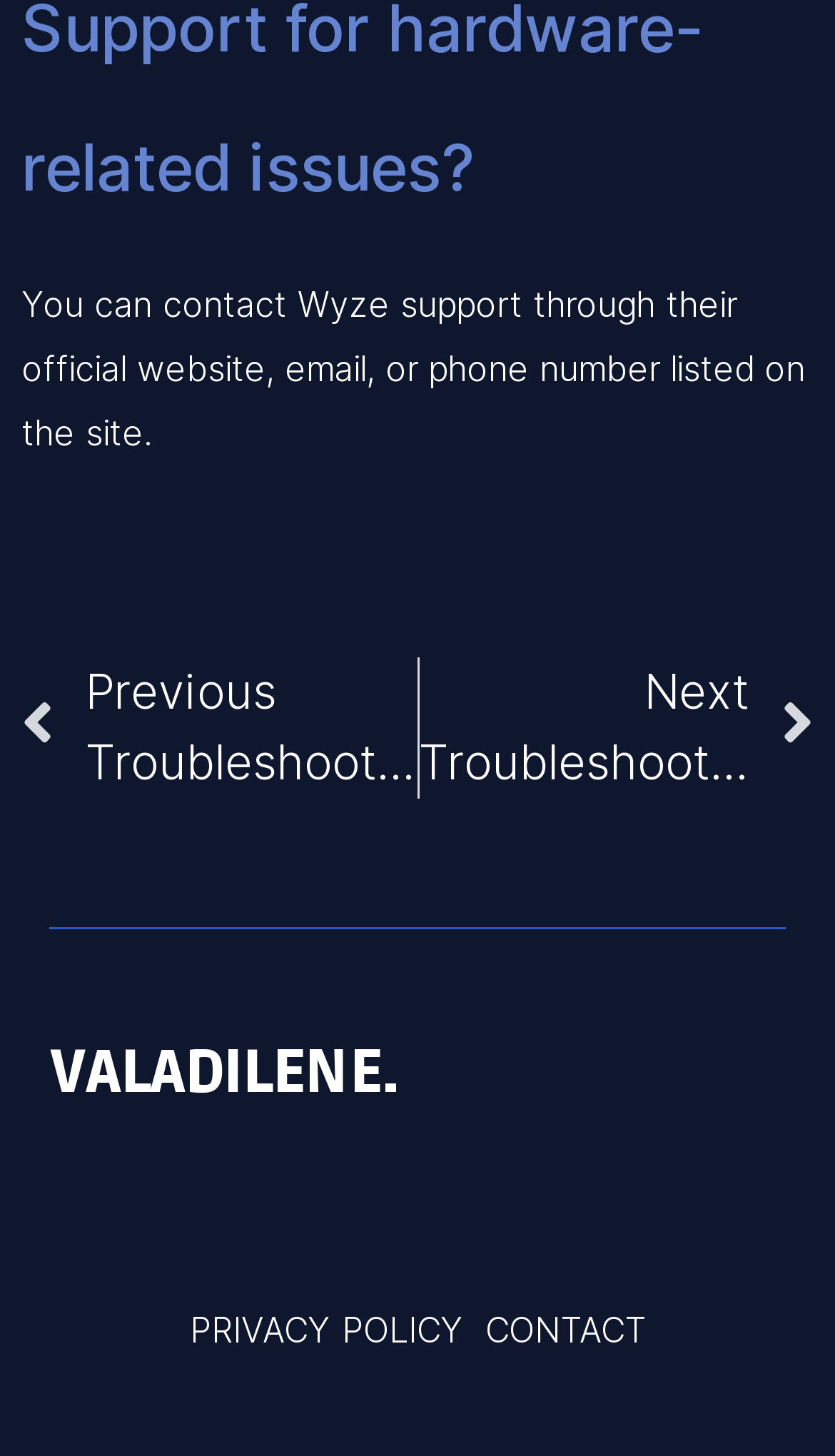Using the element description provided, determine the bounding box coordinates in the format (top-left x, top-left y, bottom-right x, bottom-right y). Ensure that all values are floating point numbers between 0 and 1. Element description: CONTACT

[0.581, 0.896, 0.773, 0.929]